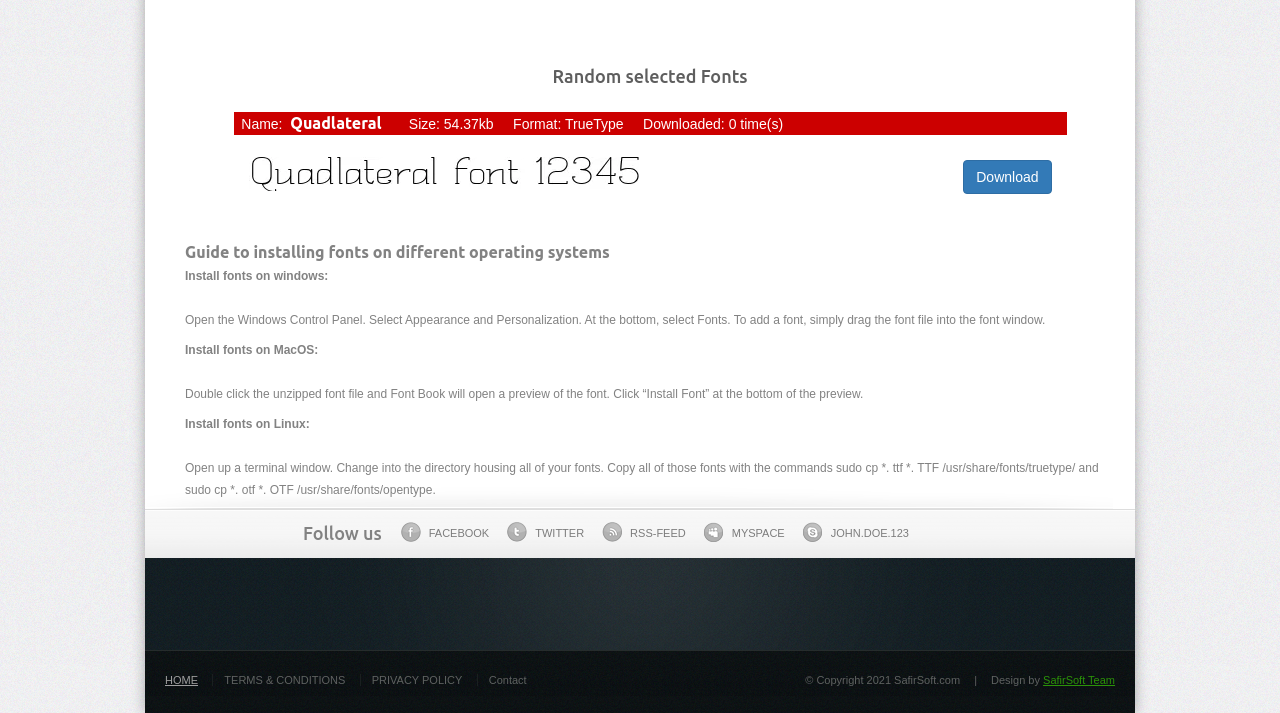Pinpoint the bounding box coordinates for the area that should be clicked to perform the following instruction: "Read news about Griffith Tourism".

None